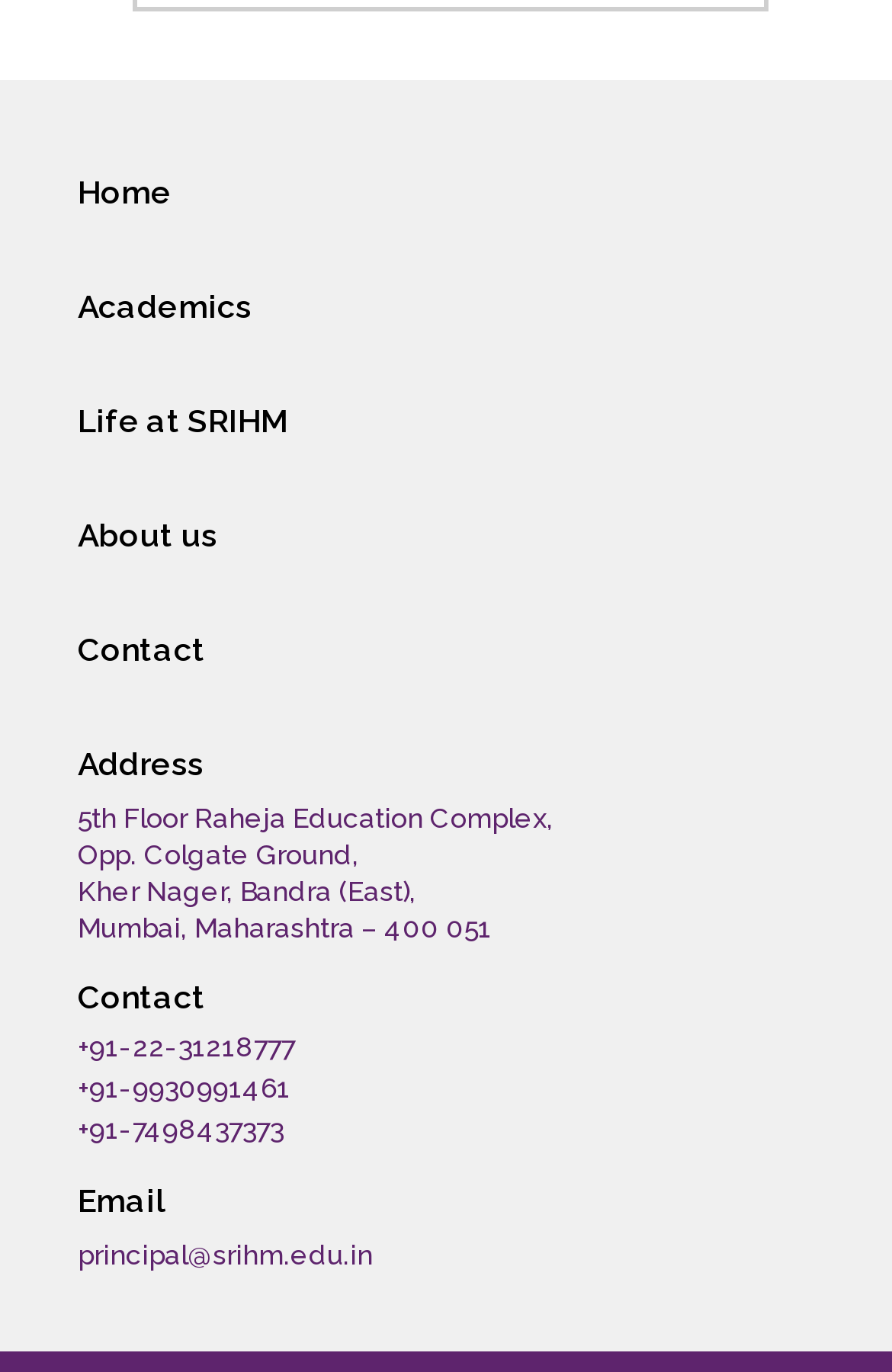Highlight the bounding box of the UI element that corresponds to this description: "About us".

[0.062, 0.349, 0.938, 0.432]